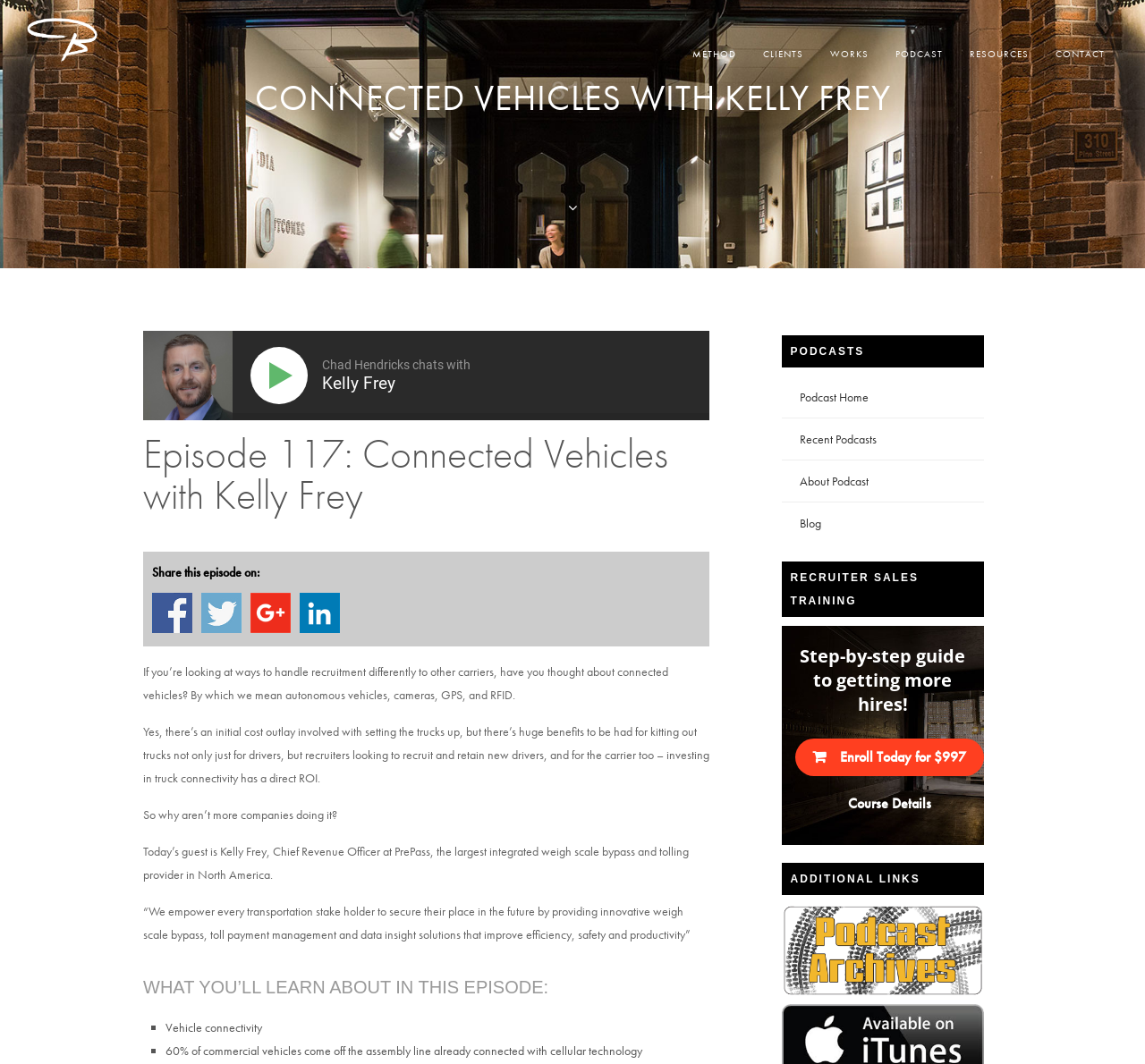Kindly determine the bounding box coordinates of the area that needs to be clicked to fulfill this instruction: "Share this episode on Facebook".

[0.133, 0.557, 0.168, 0.595]